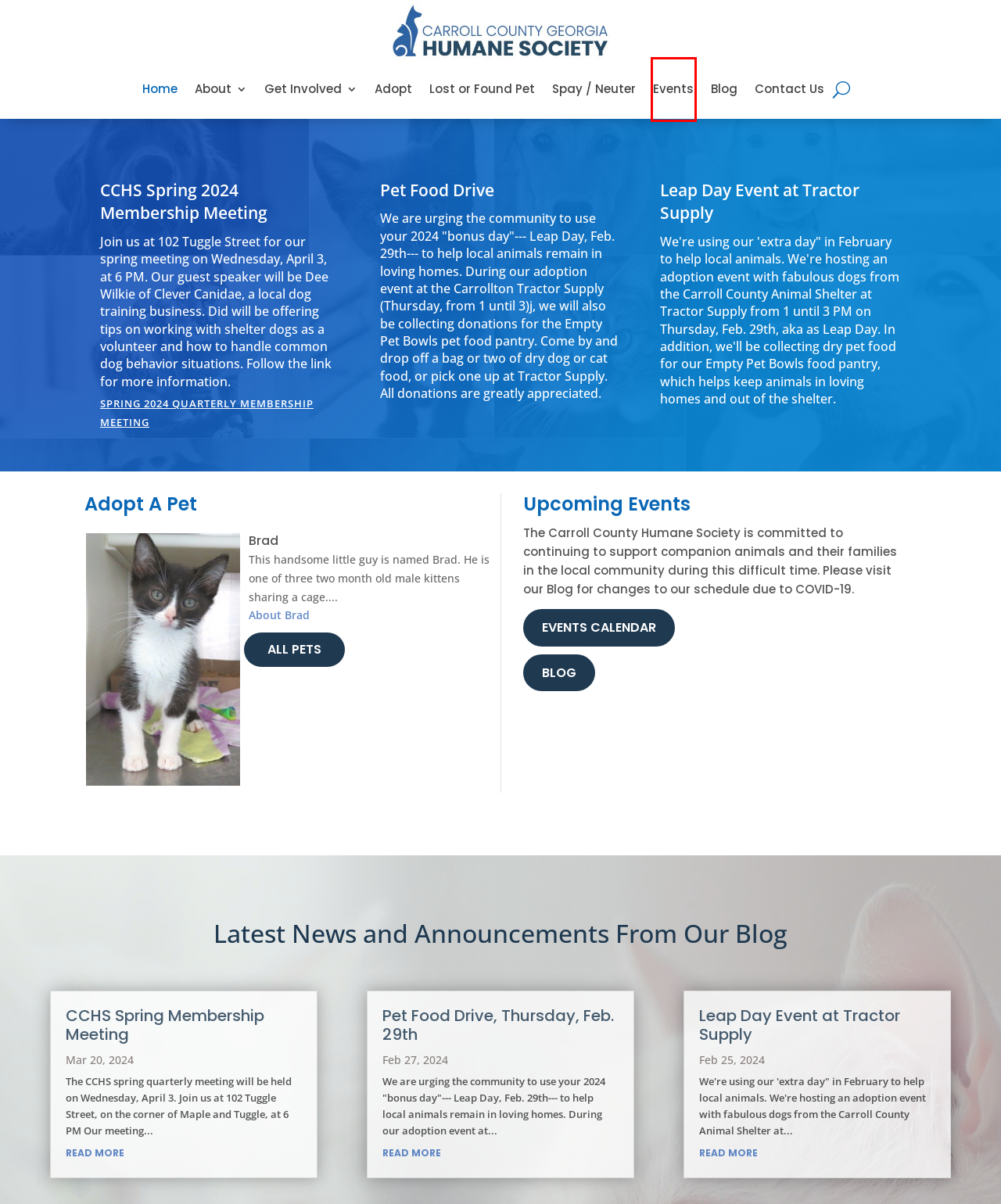Given a screenshot of a webpage with a red rectangle bounding box around a UI element, select the best matching webpage description for the new webpage that appears after clicking the highlighted element. The candidate descriptions are:
A. Blog - Carroll County Humane Society
B. Leap Day Event at Tractor Supply
C. CCHS Spring Membership Meeting
D. Events from April 3 – Saturday, December 2, 2023 – Carroll County Humane Society
E. Shelter Animal - Carroll County Humane Society
F. Spring 2024 Quarterly Membership Meeting - Carroll County Humane Society
G. Lost or Found Pet - Carroll County Humane Society
H. Contact Us - Carroll County Humane Society

D